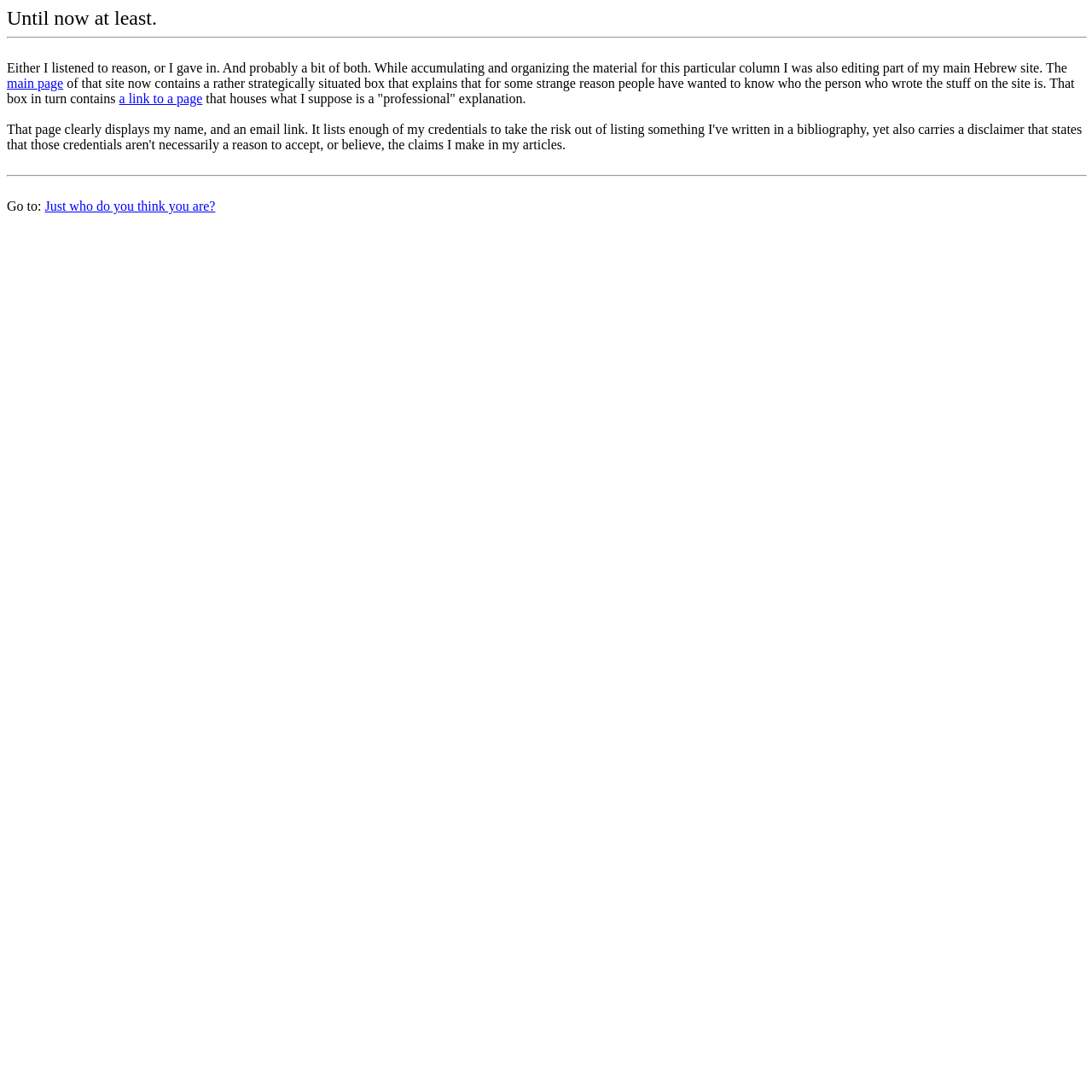What is the tone of the author's writing?
Using the information from the image, answer the question thoroughly.

The author's writing tone appears to be reflective, as they discuss their thought process and actions, such as listening to reason and giving in, while editing their website. The text also has a conversational tone, suggesting that the author is reflecting on their experiences.